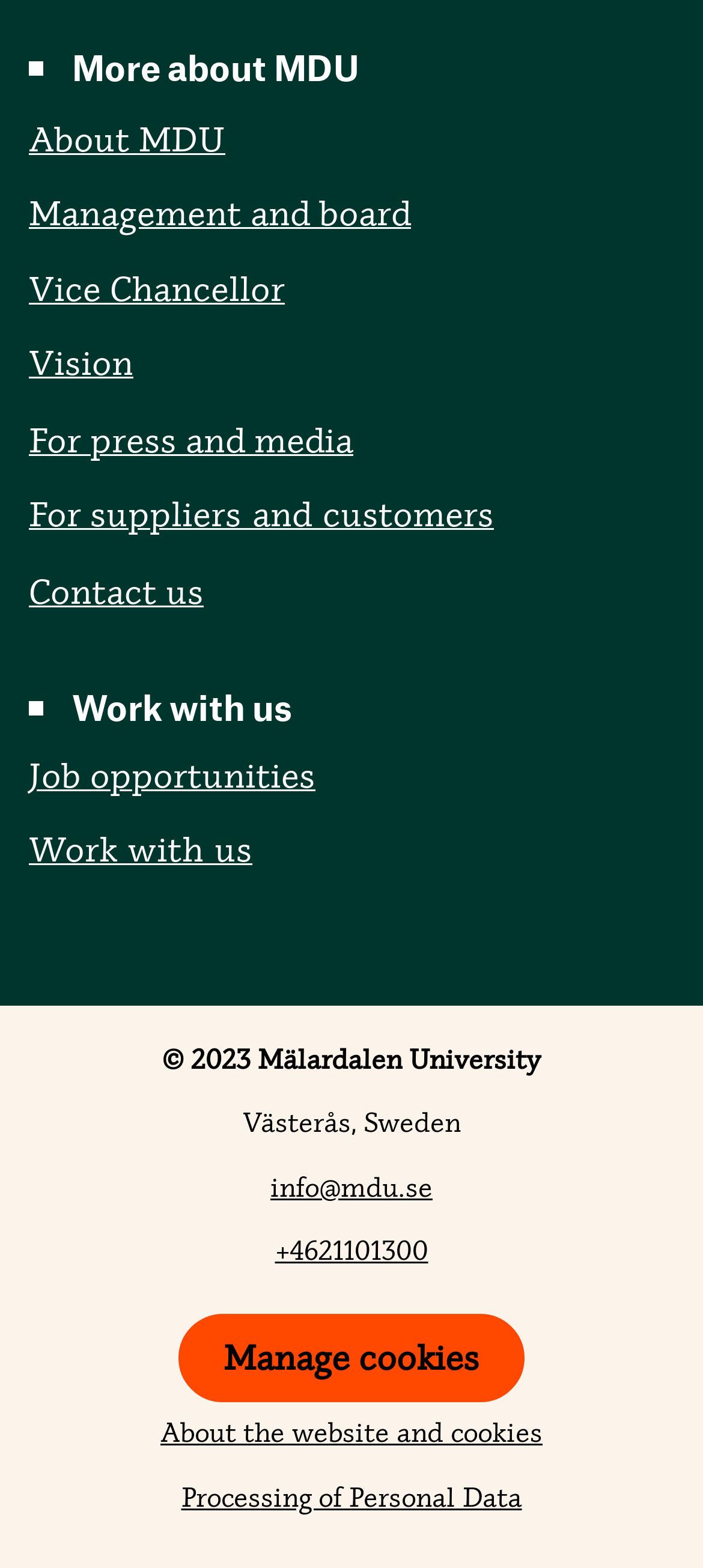What is the name of the university?
Please respond to the question with a detailed and well-explained answer.

I found the name of the university by looking at the copyright information at the bottom of the page, which says '© 2023 Mälardalen University'.